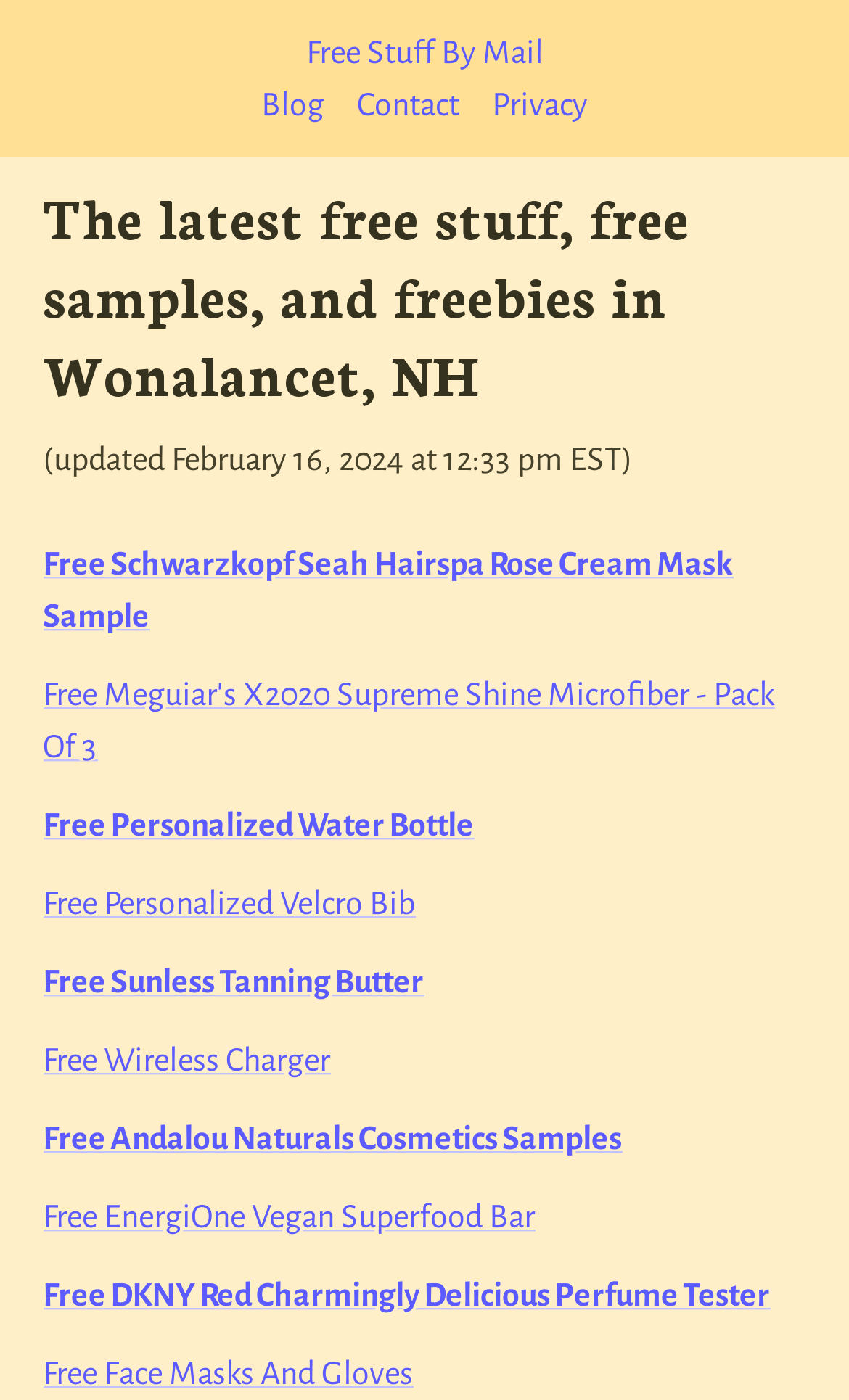What is the location related to the free stuff listed on the webpage?
Could you answer the question with a detailed and thorough explanation?

I found the answer by looking at the main heading element that says 'The latest free stuff, free samples, and freebies in Wonalancet, NH'.